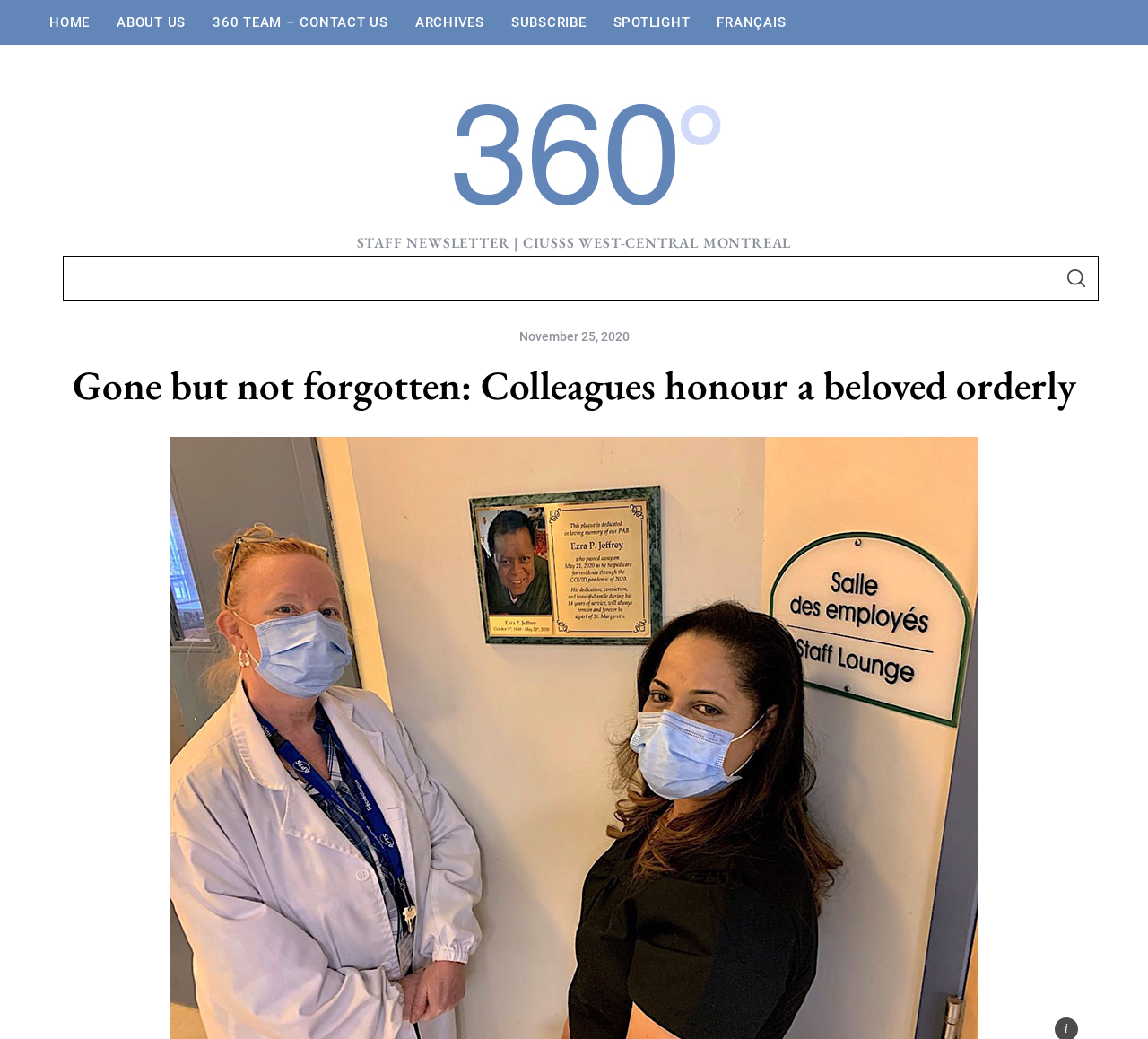Give a detailed account of the webpage's layout and content.

The webpage is a news article about a beloved orderly named Ezra Jeffrey who passed away from COVID-19. The article's title, "Gone but not forgotten: Colleagues honour a beloved orderly", is prominently displayed at the top center of the page. 

At the top left of the page, there is a row of links, including "HOME", "ABOUT US", "360 TEAM – CONTACT US", "ARCHIVES", "SUBSCRIBE", "SPOTLIGHT", and "FRANÇAIS". These links are evenly spaced and take up about half of the top section of the page.

Below the links, there is a large image with a caption "360 - Staff newsletter | CIUSSS West-Central Montreal" on the left side of the page. To the right of the image, there is a heading "STAFF NEWSLETTER | CIUSSS WEST-CENTRAL MONTREAL".

On the right side of the page, there is a search bar with a label "Search for:" and a "SEARCH" button. This search bar takes up about half of the right side of the page.

In the main content area, there is a date "November 25, 2020" displayed at the top, followed by the article's text, which describes Ezra Jeffrey's selfless nature and how his colleagues honored his memory. The article's text takes up most of the page's content area.

There is another search bar at the bottom of the page, which is similar to the one on the right side, but smaller in size.